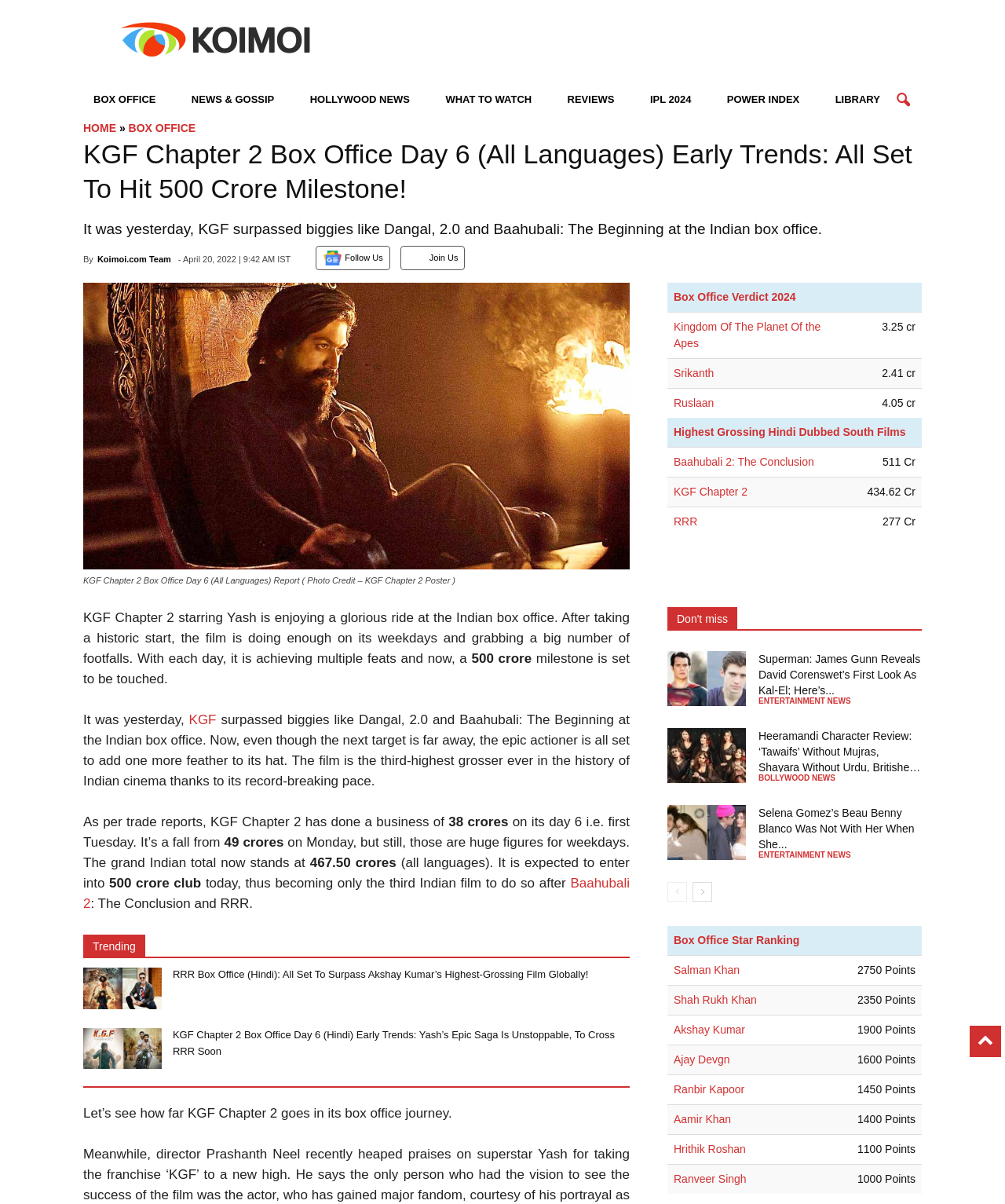Using the webpage screenshot, locate the HTML element that fits the following description and provide its bounding box: "RRR".

[0.67, 0.428, 0.694, 0.438]